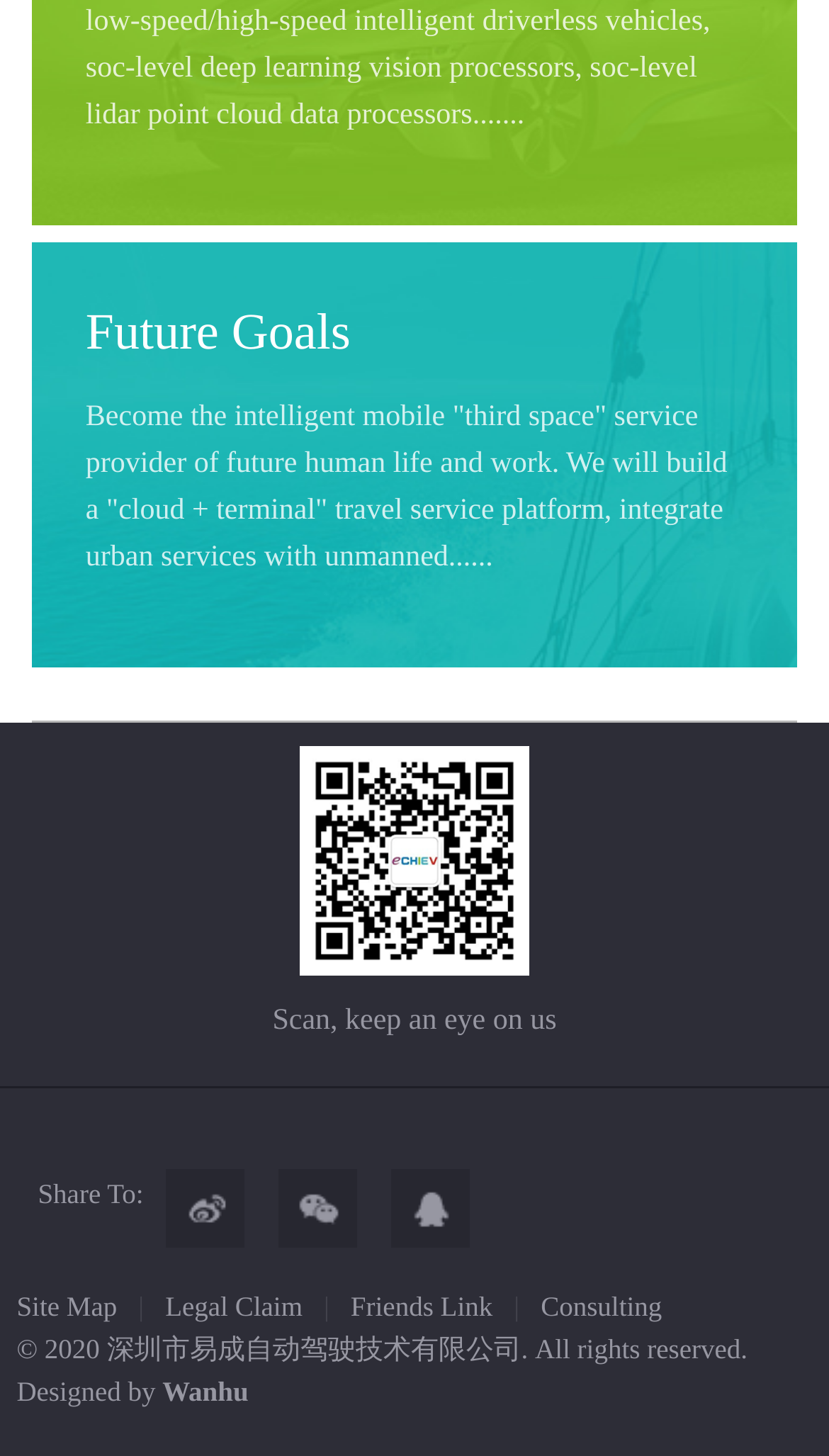Locate the bounding box coordinates of the area where you should click to accomplish the instruction: "Check the Legal Claim".

[0.199, 0.883, 0.365, 0.913]